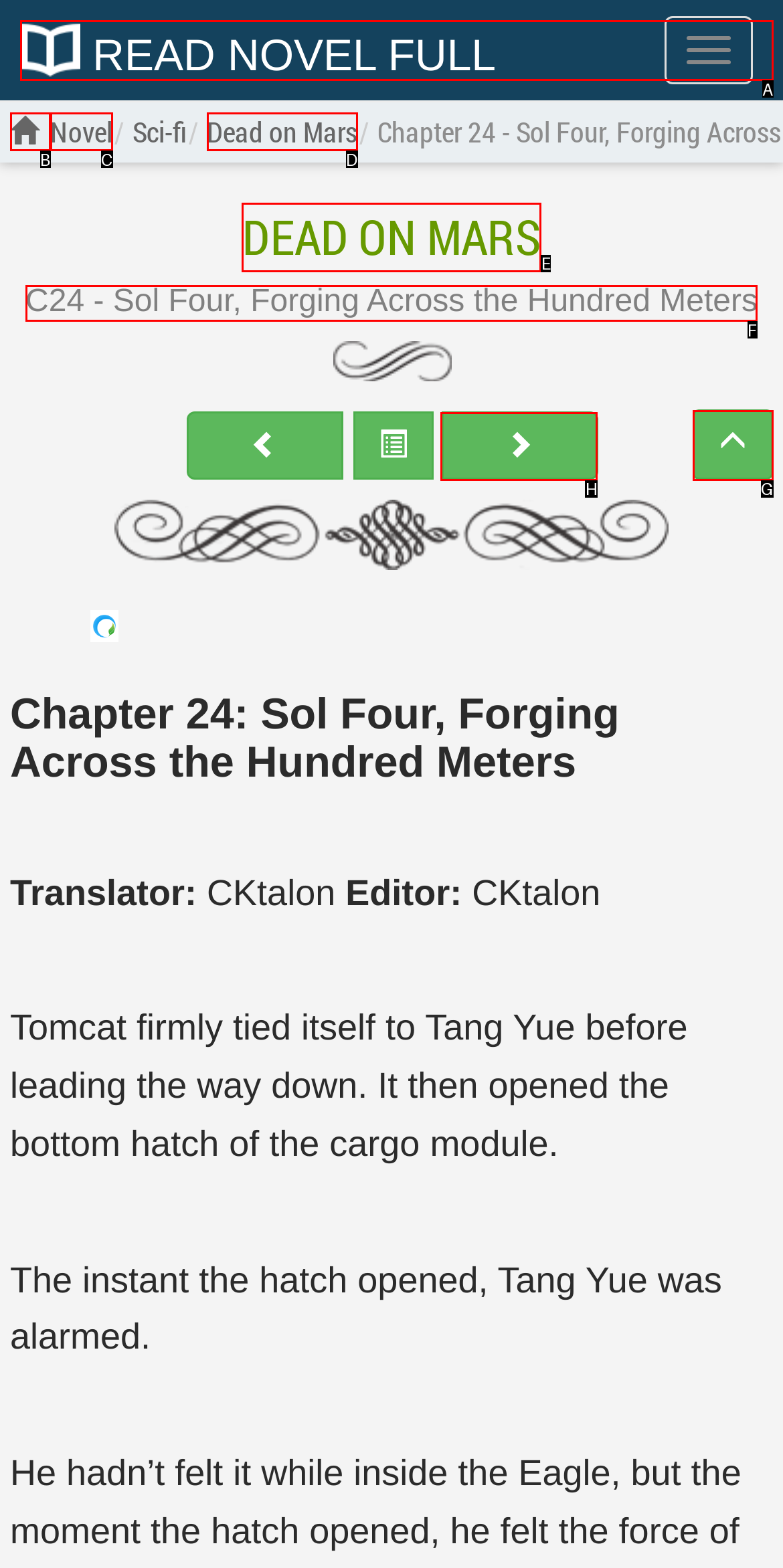Indicate which lettered UI element to click to fulfill the following task: Click the 'C24 - Sol Four, Forging Across the Hundred Meters' link
Provide the letter of the correct option.

F